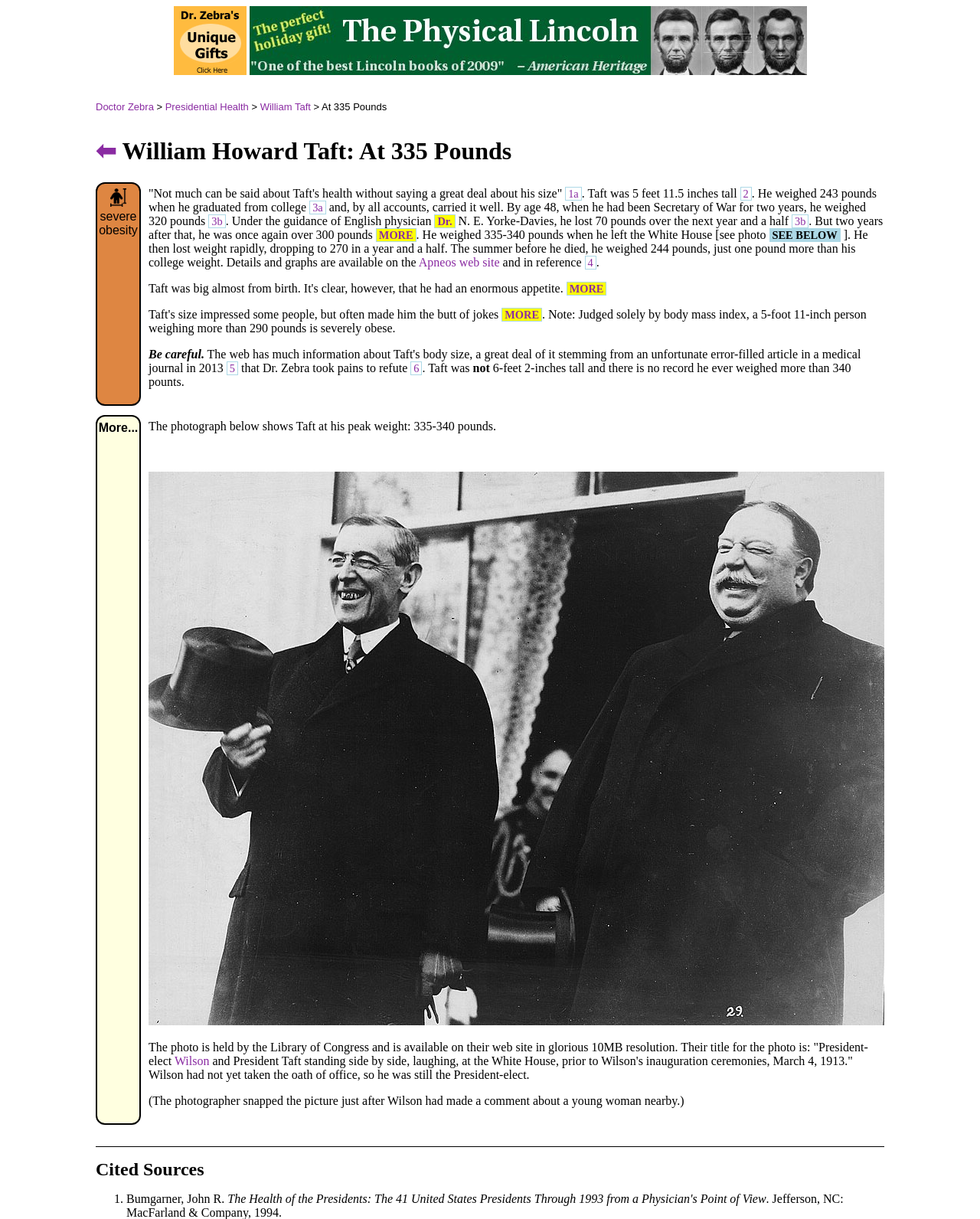Please determine the bounding box coordinates of the element's region to click for the following instruction: "View the image of President-elect Wilson and President Taft".

[0.152, 0.387, 0.902, 0.841]